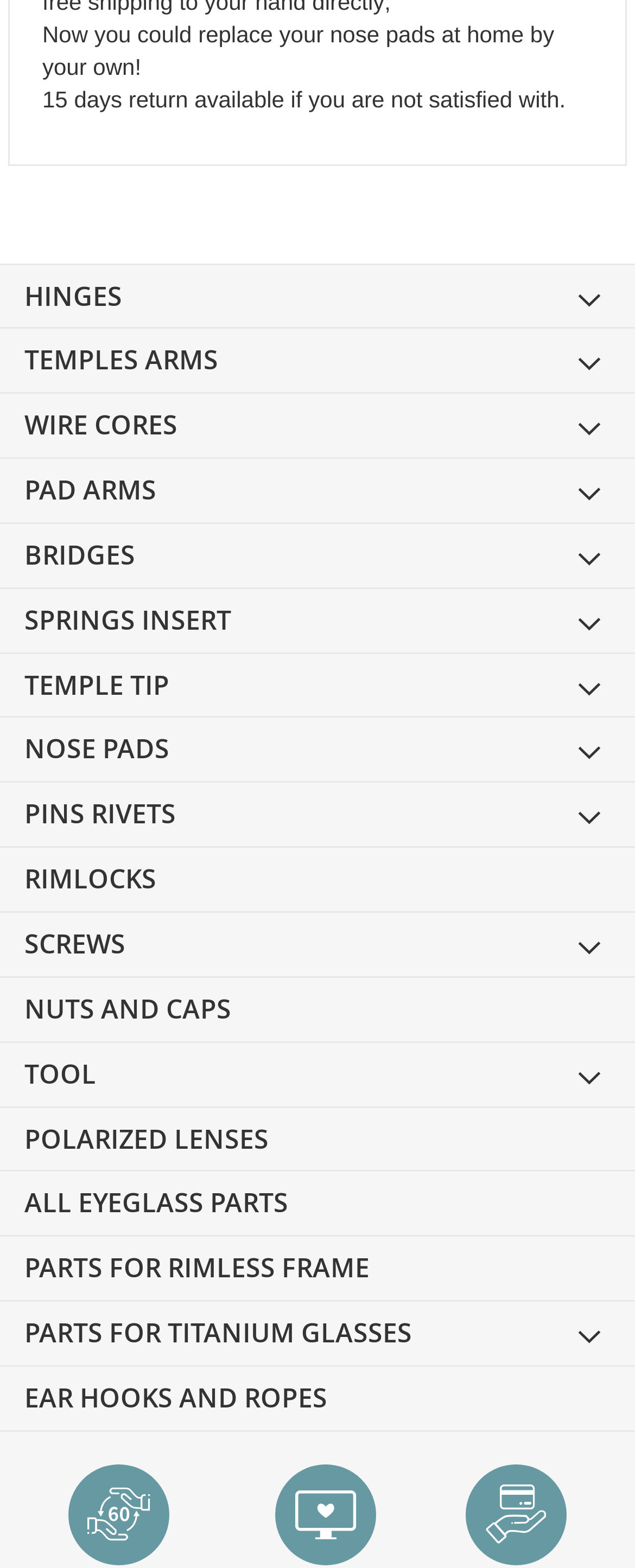How many menu items are available?
Based on the screenshot, answer the question with a single word or phrase.

20